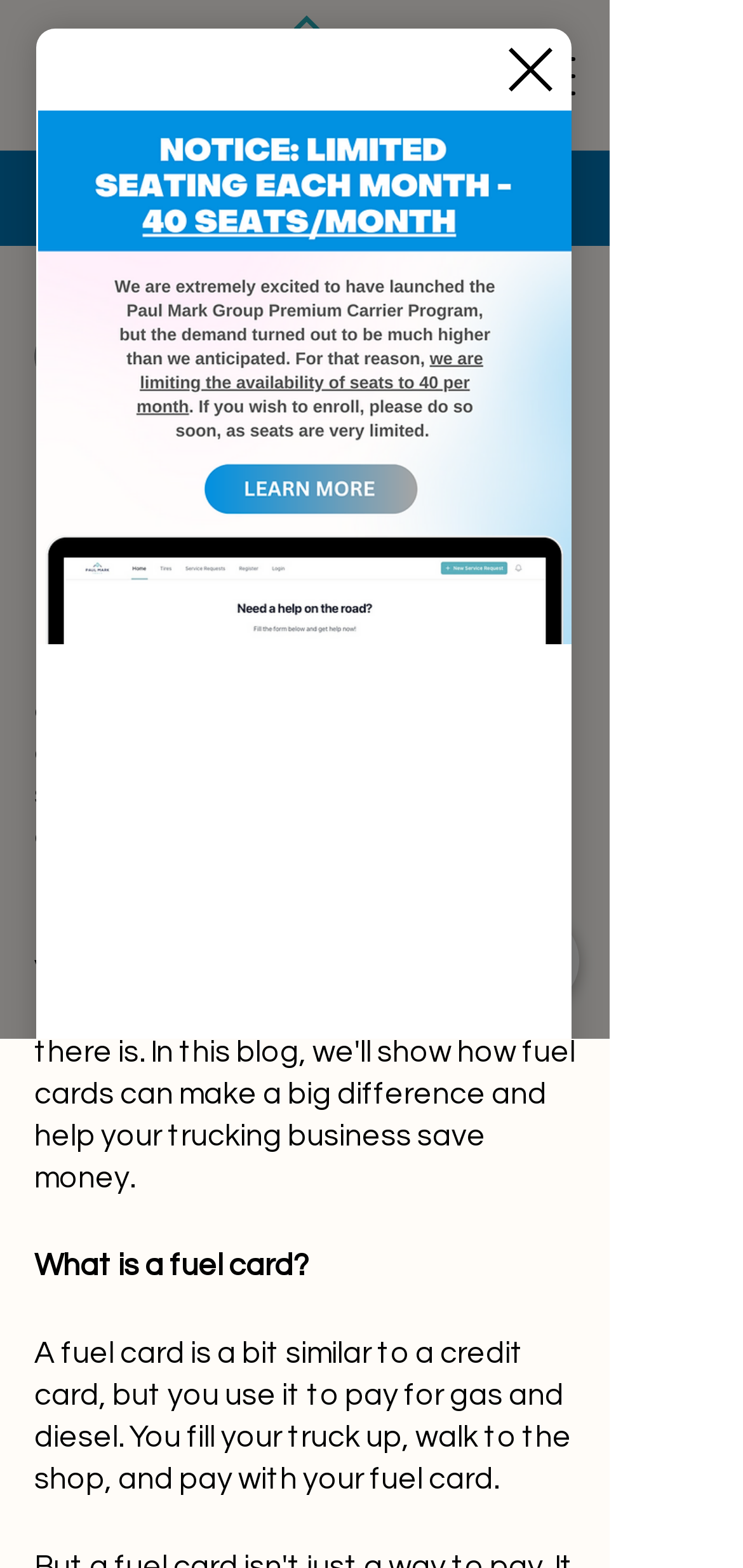From the screenshot, find the bounding box of the UI element matching this description: "aria-label="Quick actions"". Supply the bounding box coordinates in the form [left, top, right, bottom], each a float between 0 and 1.

[0.651, 0.582, 0.779, 0.643]